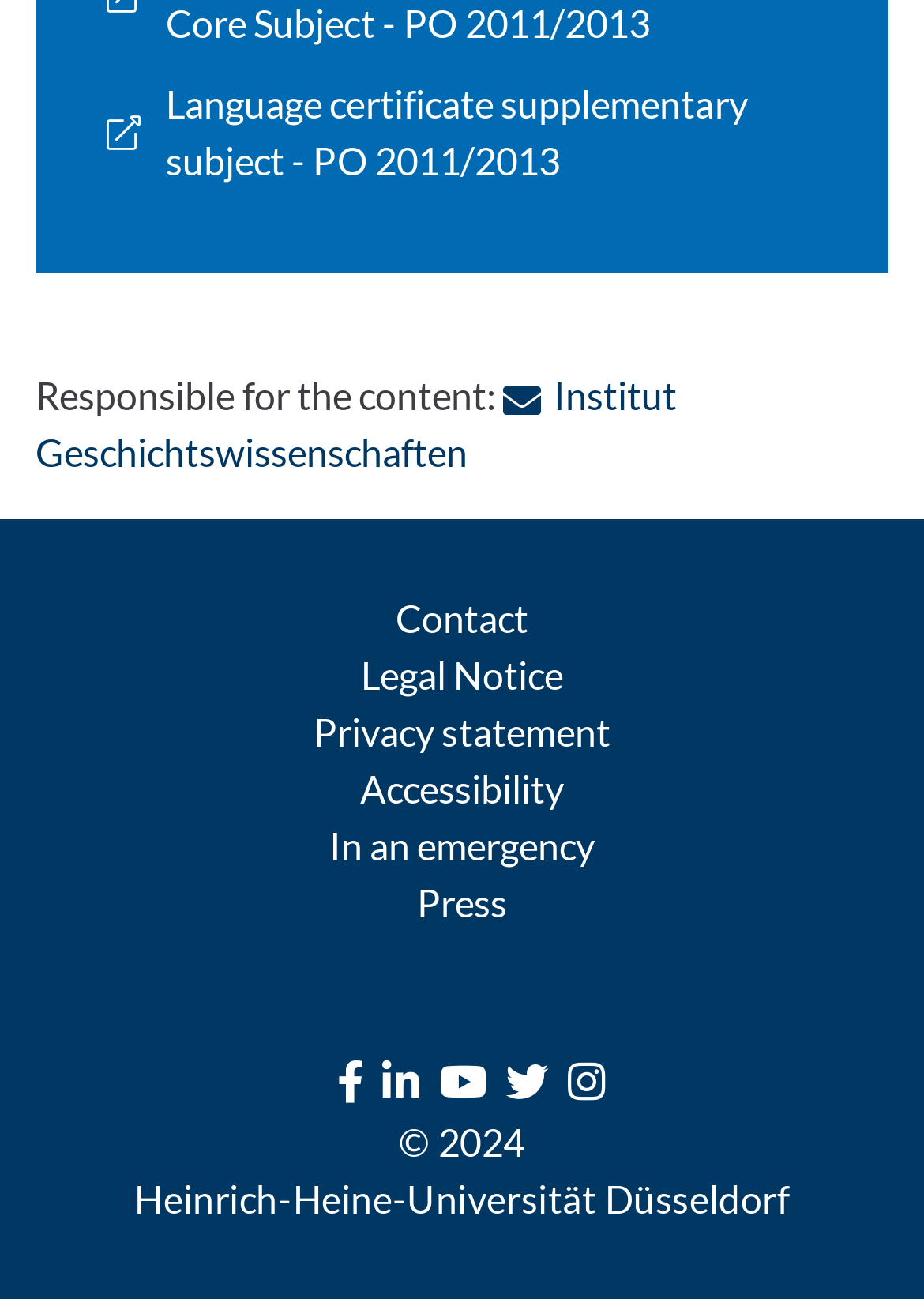Determine the bounding box for the UI element described here: "In an emergency".

[0.356, 0.633, 0.644, 0.668]